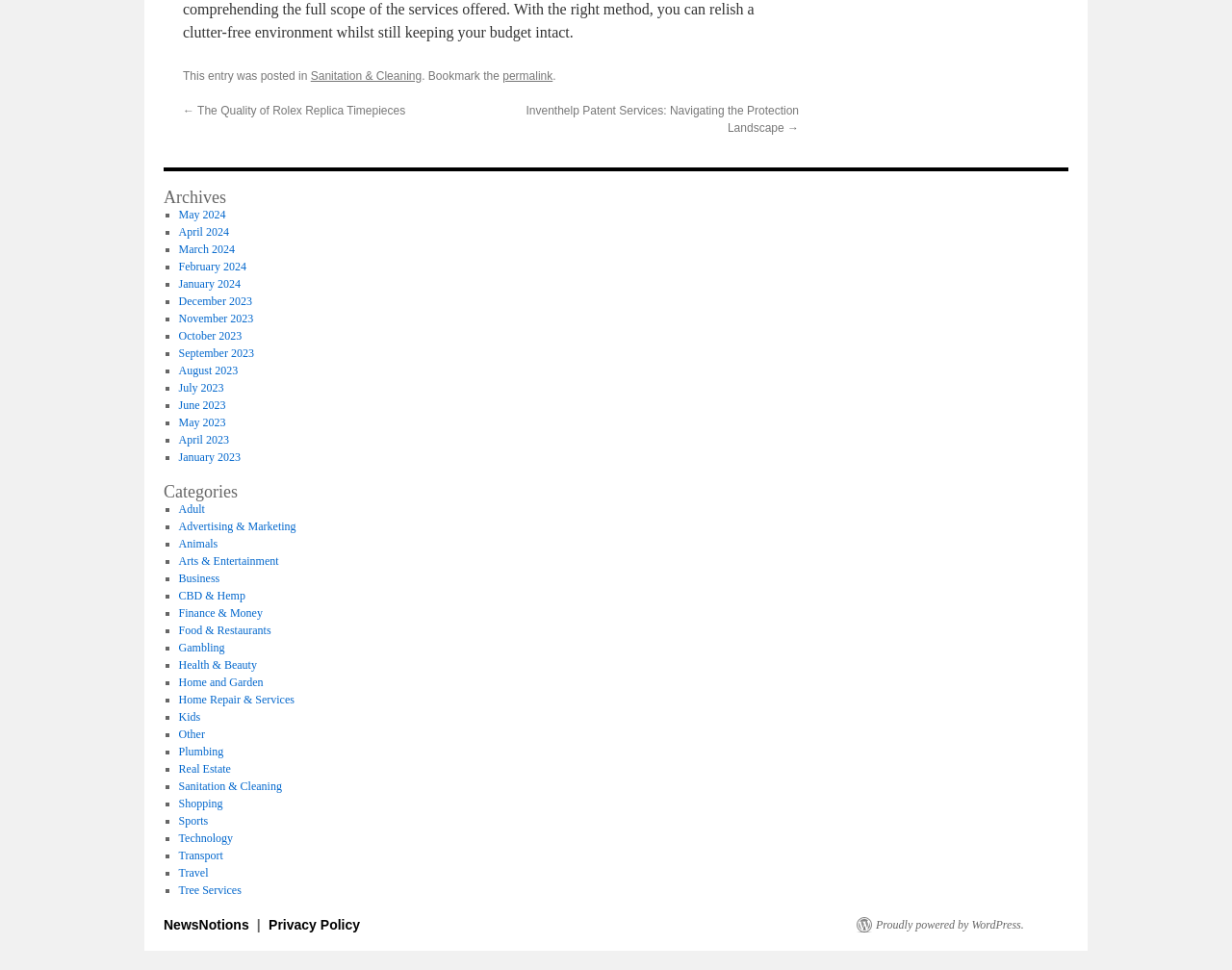Locate the bounding box of the UI element described in the following text: "Business".

[0.145, 0.59, 0.178, 0.603]